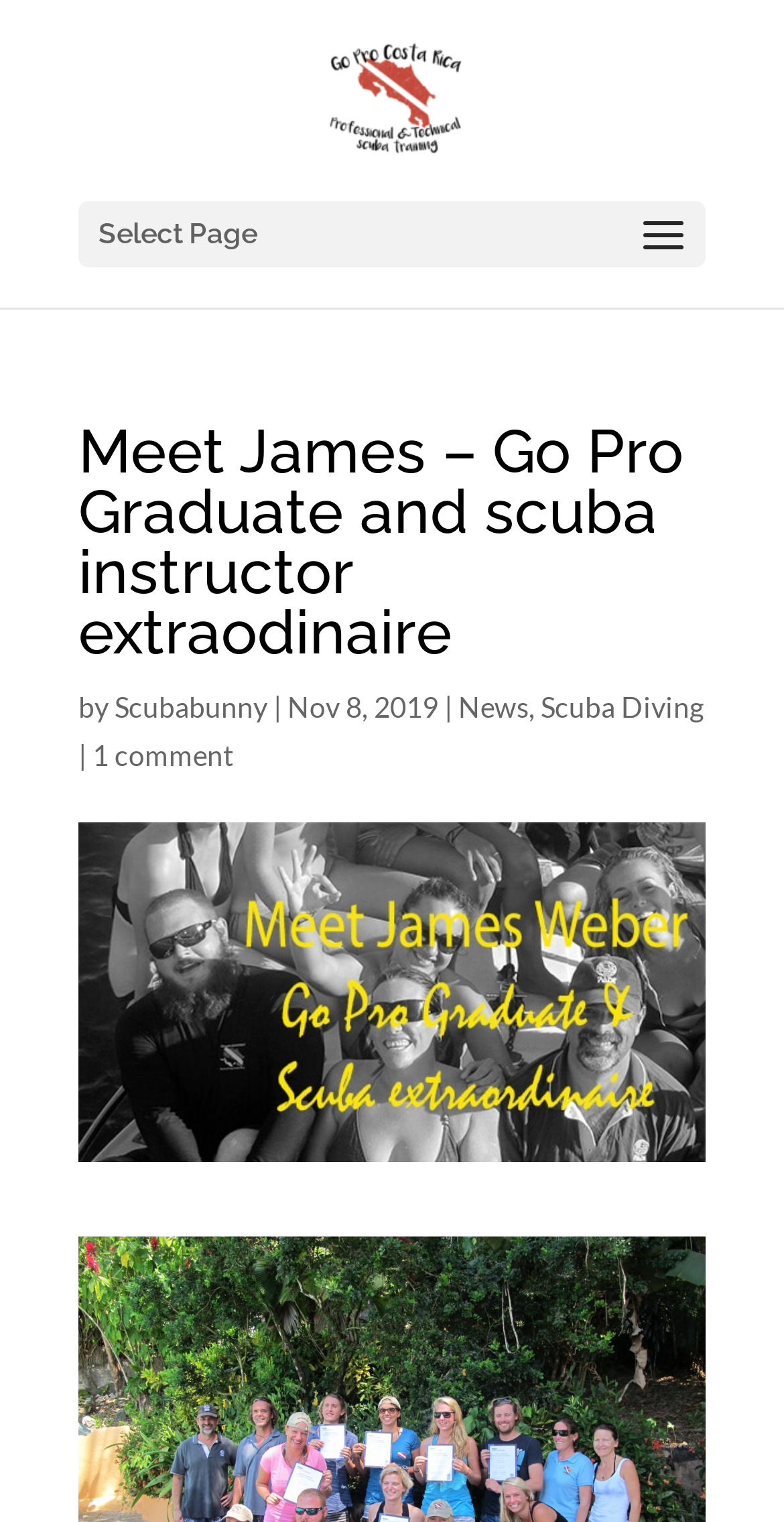Articulate a detailed summary of the webpage's content and design.

The webpage is about a Go Pro graduate named James, who is a scuba instructor. At the top of the page, there is a logo or icon of "Go Pro Costa Rica - Professional Dive training" with a link to the same. Below the logo, there is a dropdown menu labeled "Select Page". 

The main content of the page is a news article or blog post about James, with a heading that reads "Meet James – Go Pro Graduate and scuba instructor extraodinaire". The author of the post is credited as "Scubabunny" and it was published on November 8, 2019. There are also links to related categories, "News" and "Scuba Diving", above the article. 

A large image of James Weber, a Padi instructor graduate, takes up most of the page, spanning from the middle to the bottom. At the bottom of the page, there is a link to view "1 comment" on the article.